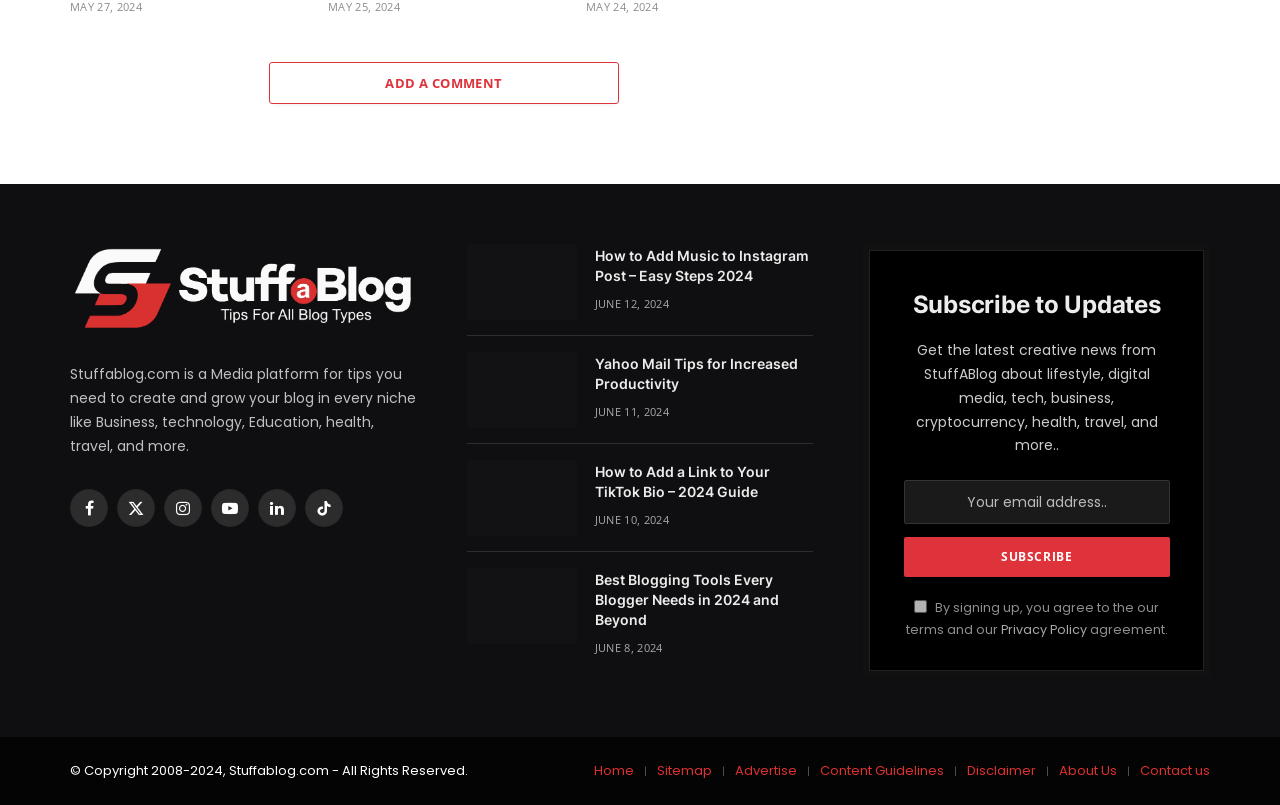Respond to the question below with a single word or phrase:
What is the purpose of the textbox?

To enter email address